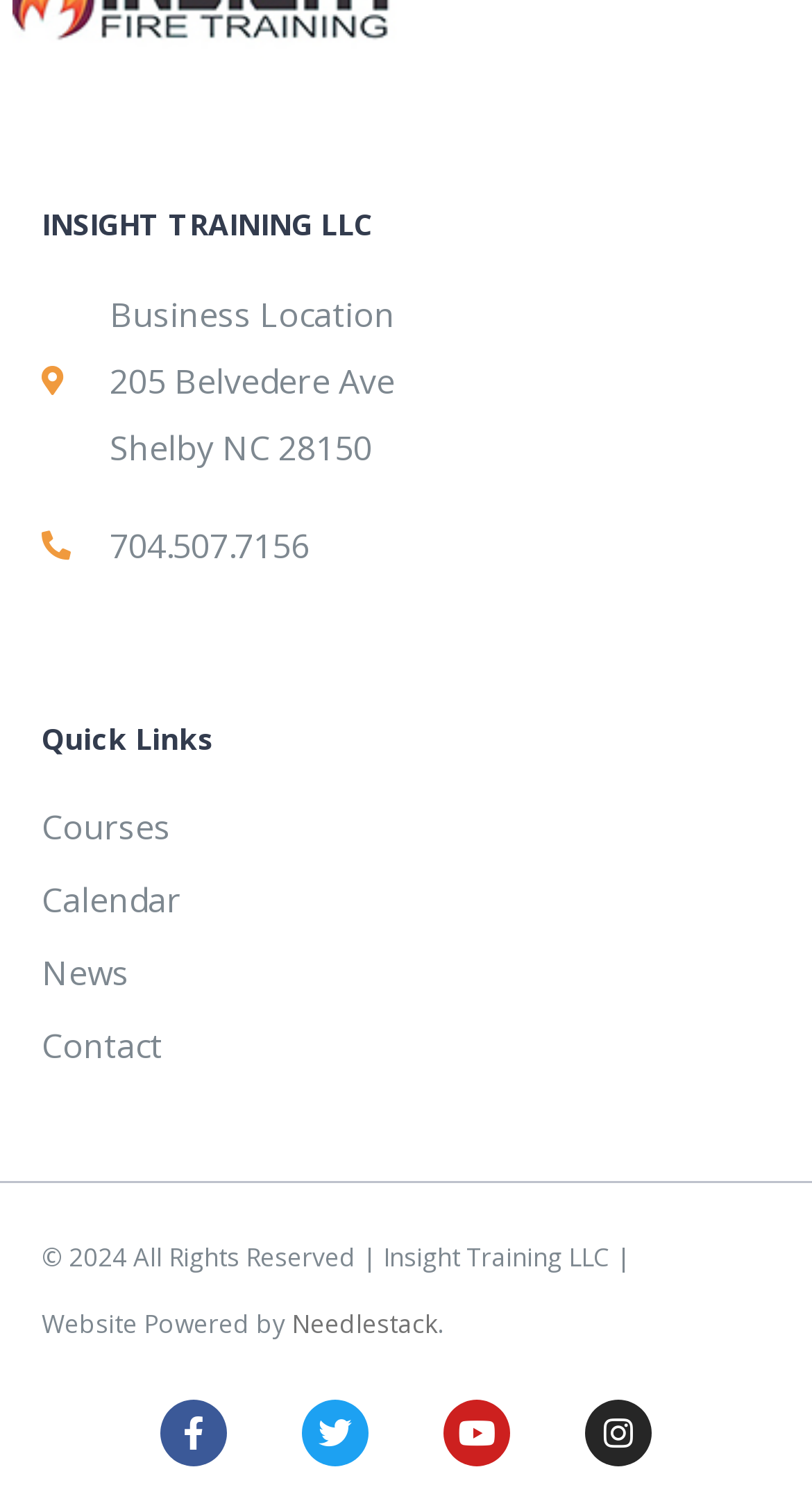Find and indicate the bounding box coordinates of the region you should select to follow the given instruction: "Read news".

[0.051, 0.625, 0.949, 0.666]